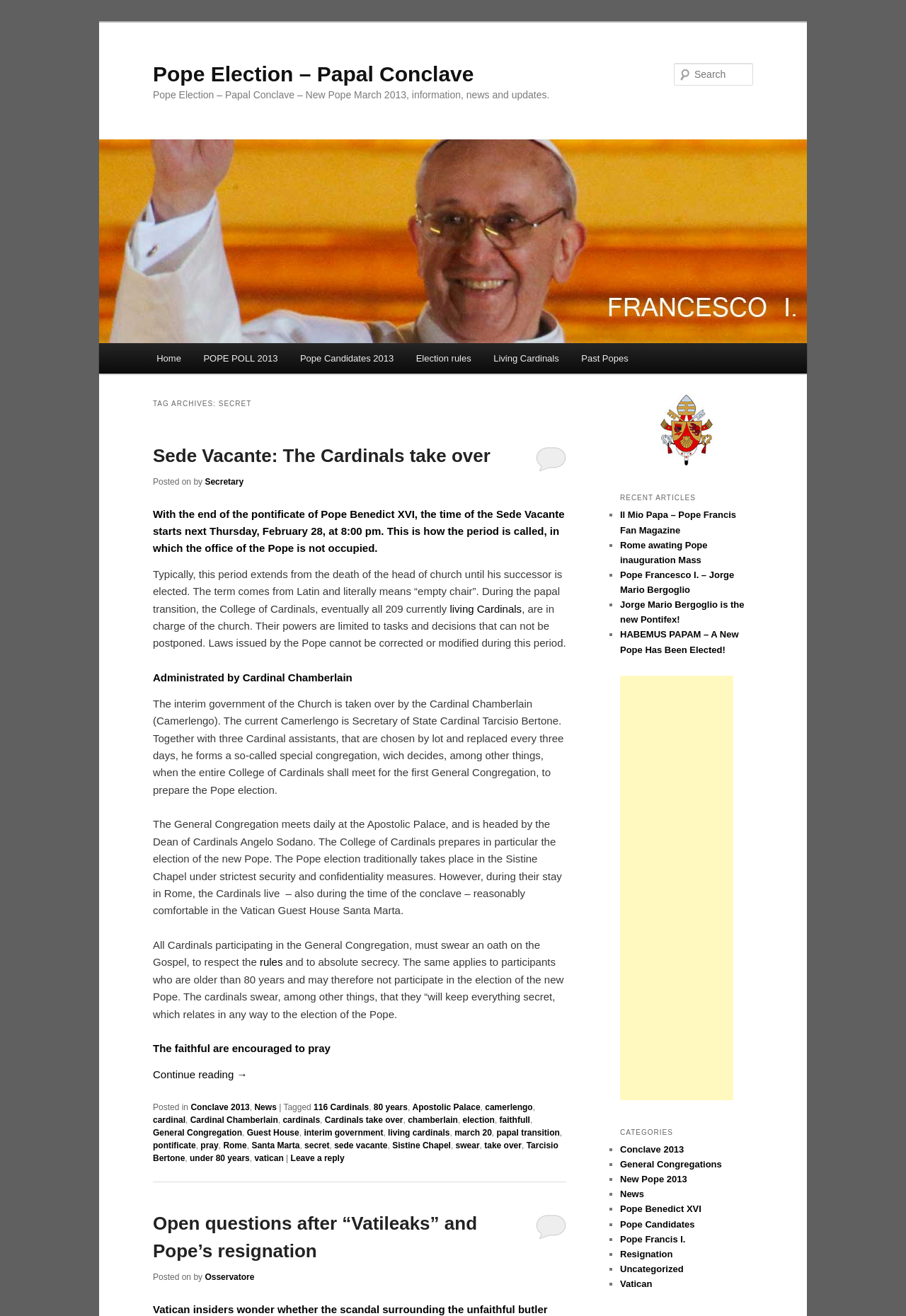Summarize the webpage with intricate details.

This webpage is about the Pope Election and Papal Conclave. At the top, there are two links to skip to primary and secondary content. Below that, there is a heading with the title "Pope Election – Papal Conclave" and a link with the same text. 

To the right of the title, there is a search bar with a textbox and a "Search" button. Below the title, there is a main menu with links to "Home", "POPE POLL 2013", "Pope Candidates 2013", "Election rules", "Living Cardinals", and "Past Popes". 

The main content of the webpage is an article about the Sede Vacante, which is the period when the office of the Pope is not occupied. The article explains that during this time, the College of Cardinals takes over the church and prepares for the election of the new Pope. The article also discusses the role of the Cardinal Chamberlain and the General Congregation, which meets daily to prepare for the election.

The article is divided into several sections, each with a heading. The sections discuss the Sede Vacante, the role of the Cardinal Chamberlain, the General Congregation, and the rules of the election. There are also links to related topics, such as "living Cardinals", "rules", and "Conclave 2013".

At the bottom of the webpage, there is a footer with links to tags, including "116 Cardinals", "80 years", "Apostolic Palace", and "cardinal". There is also a link to "Continue reading →" at the end of the article.